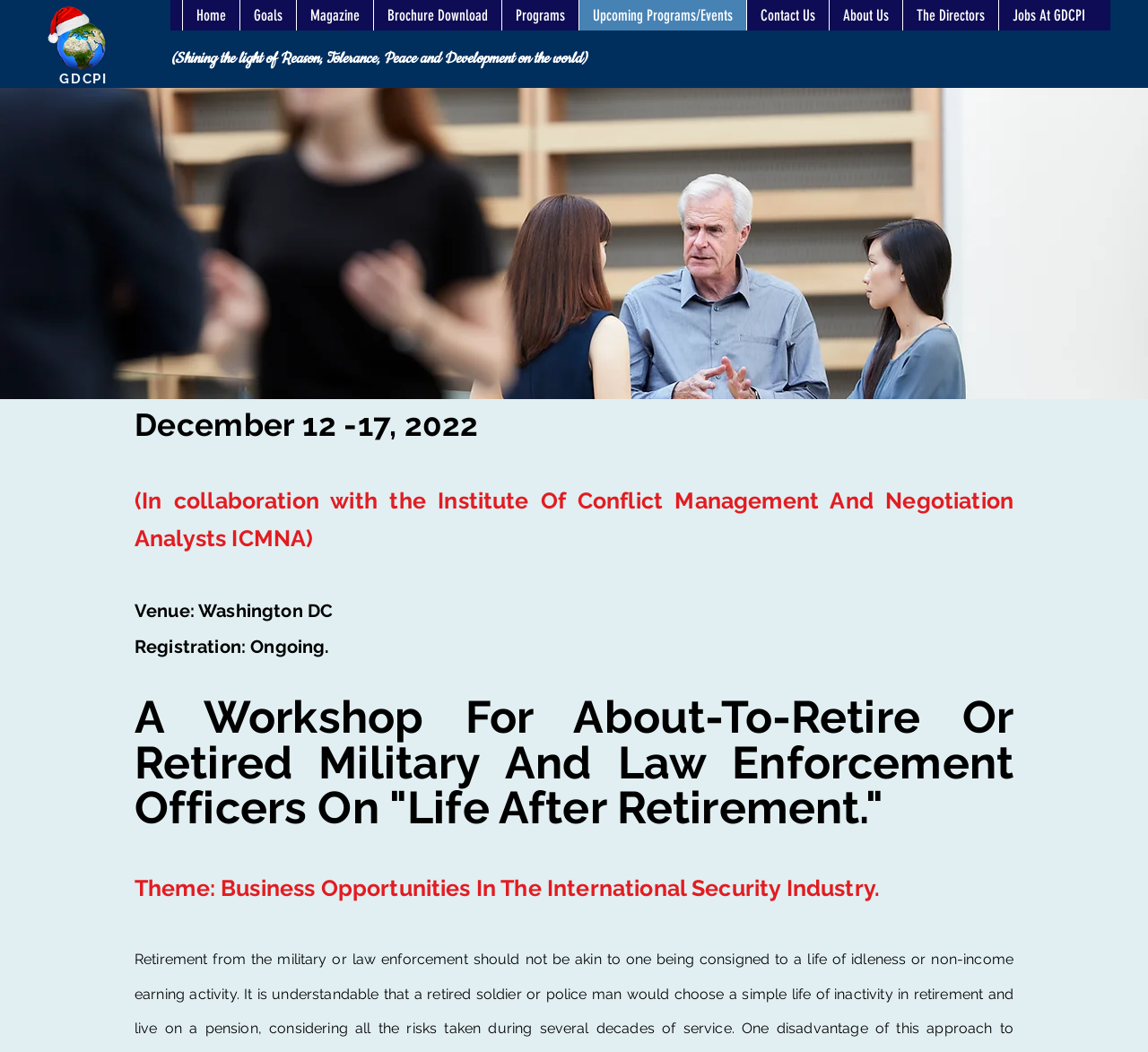Identify the bounding box coordinates for the UI element described by the following text: "Programs". Provide the coordinates as four float numbers between 0 and 1, in the format [left, top, right, bottom].

[0.437, 0.0, 0.504, 0.029]